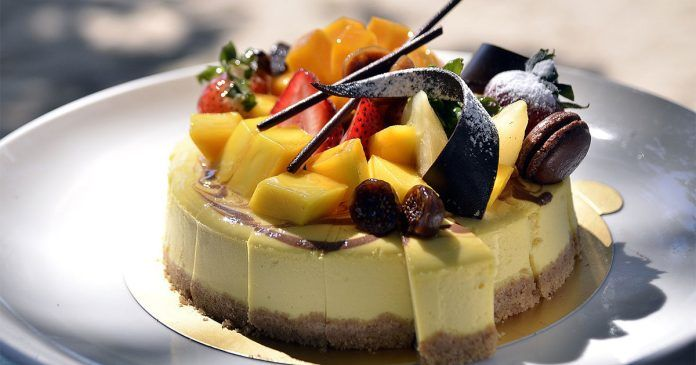Respond with a single word or phrase to the following question:
What is the purpose of the dessert?

To bring joy to NHS heroes